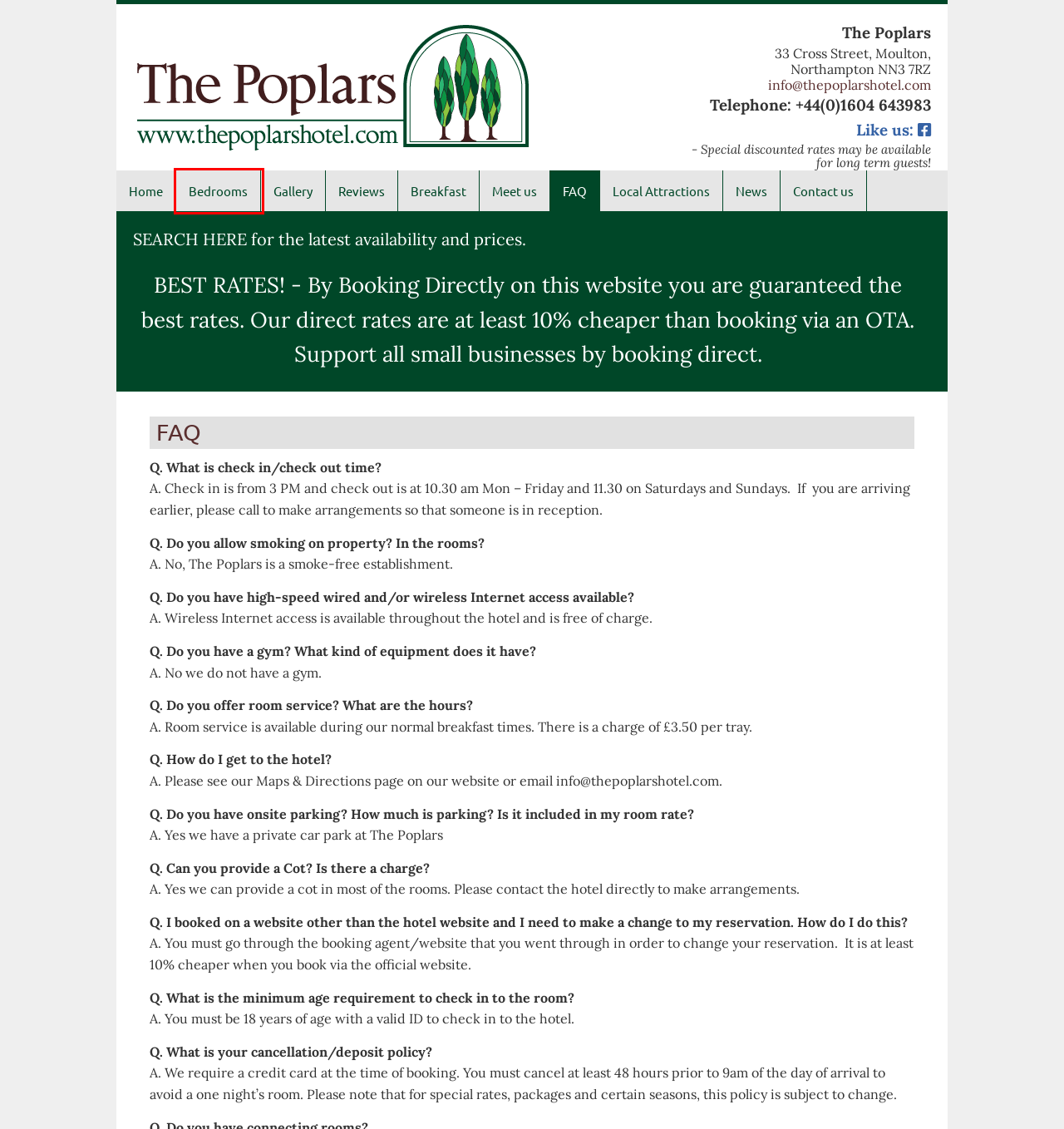You have a screenshot of a webpage with a red bounding box highlighting a UI element. Your task is to select the best webpage description that corresponds to the new webpage after clicking the element. Here are the descriptions:
A. News - The Poplars Hotel
B. Contact Us - The Poplars Hotel
C. Meet us - The Poplars Hotel
D. Breakfast - The Poplars Hotel
E. Local Attractions Archive - The Poplars Hotel
F. The Poplars Hotel - Awarded Guest Accommodation located in Northamptonshire
G. Reviews - The Poplars Hotel
H. Bedrooms - The Poplars Hotel

H